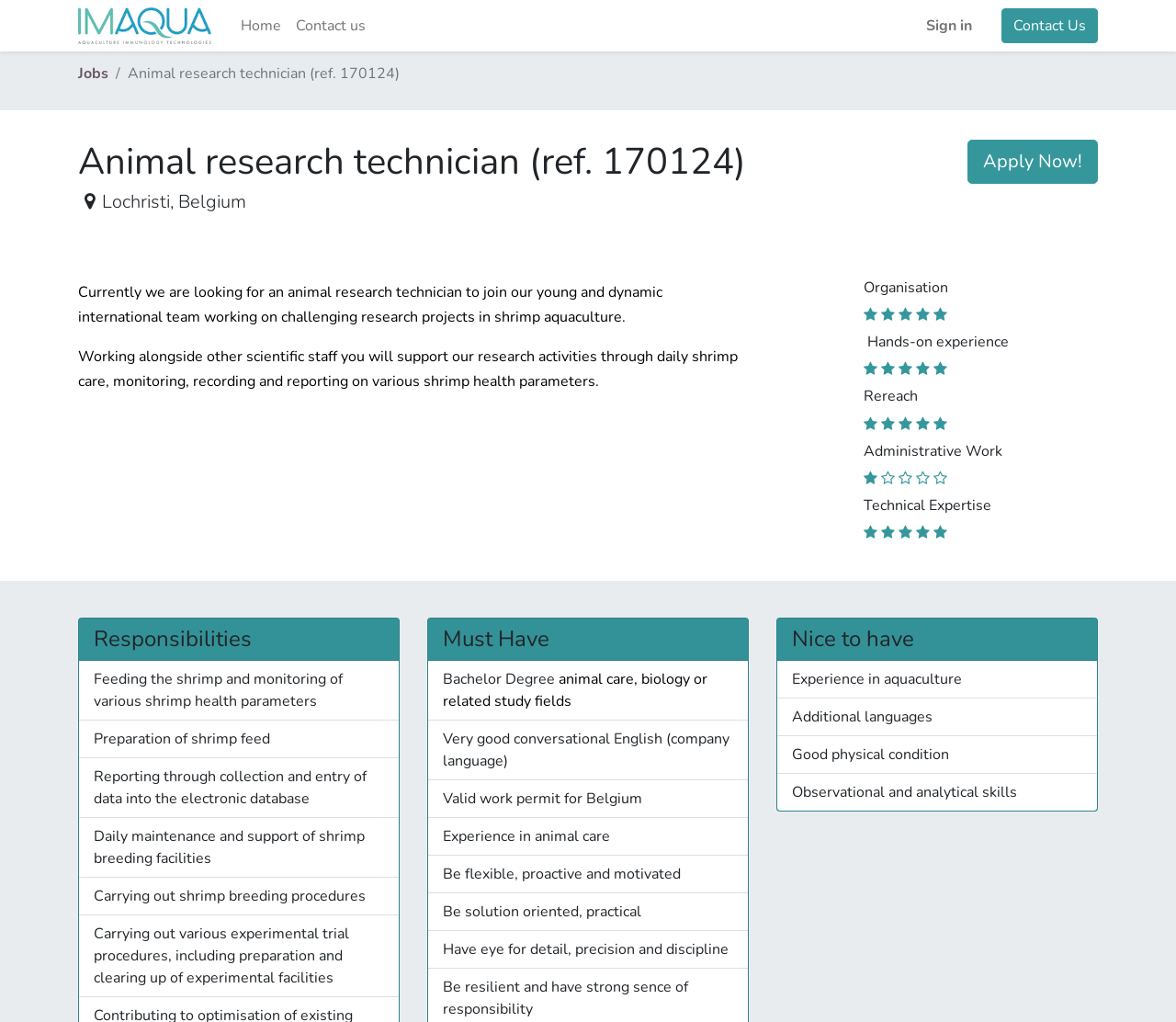Given the webpage screenshot, identify the bounding box of the UI element that matches this description: "Home".

[0.199, 0.007, 0.246, 0.043]